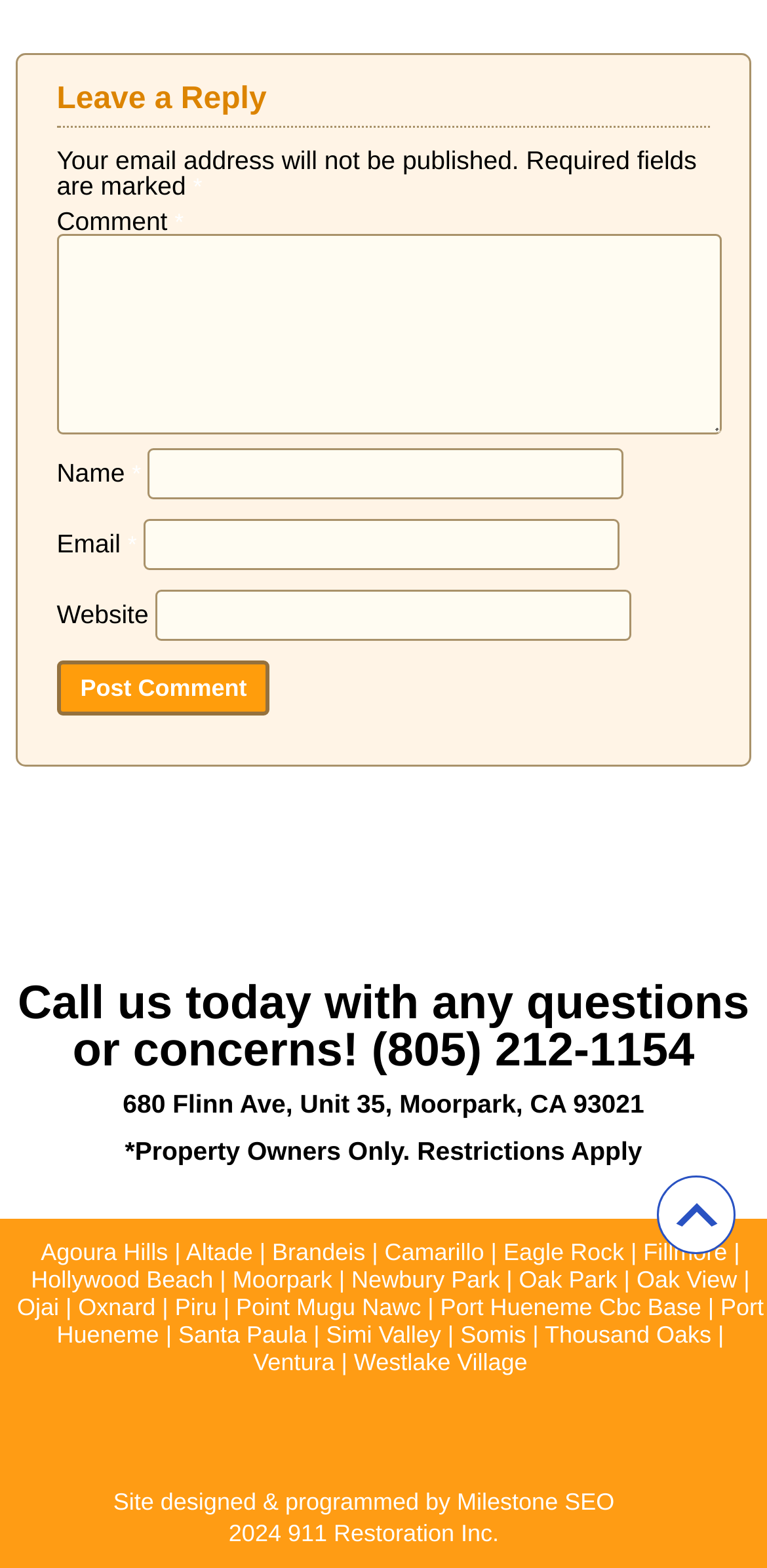Find the bounding box coordinates for the element described here: "Milestone SEO".

[0.596, 0.949, 0.801, 0.966]